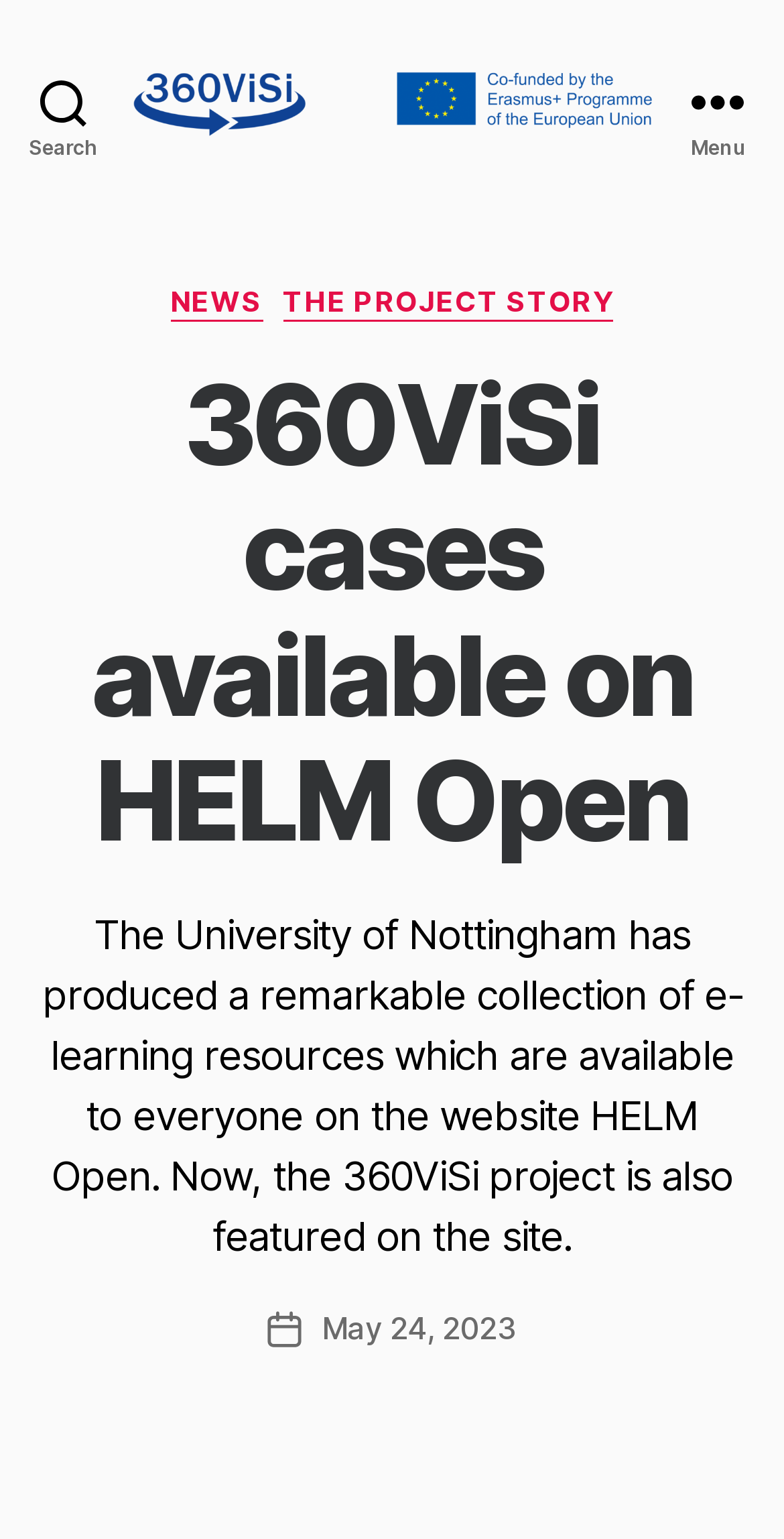Extract the bounding box coordinates of the UI element described by: "parent_node: 360visi". The coordinates should include four float numbers ranging from 0 to 1, e.g., [left, top, right, bottom].

[0.154, 0.041, 0.846, 0.091]